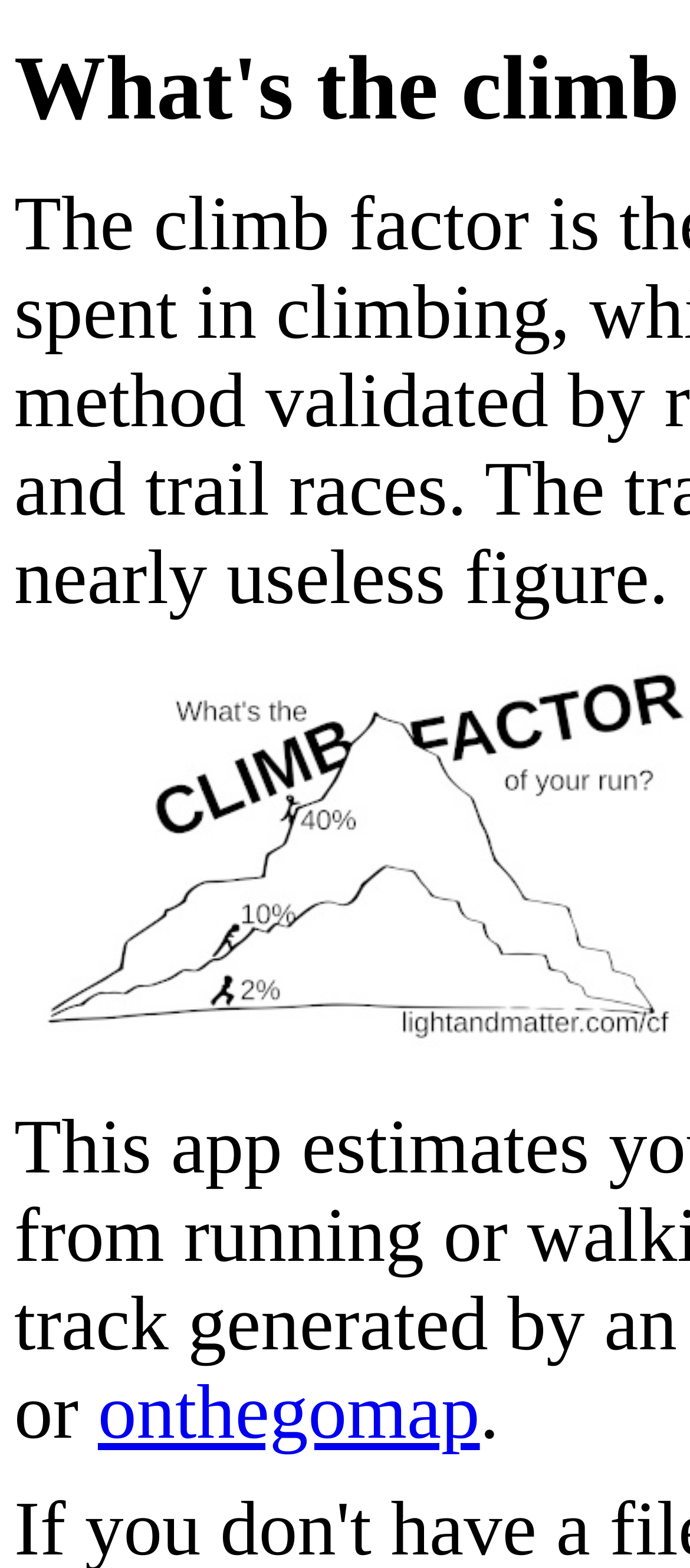Locate the bounding box of the UI element with the following description: "onthegomap".

[0.142, 0.874, 0.695, 0.928]